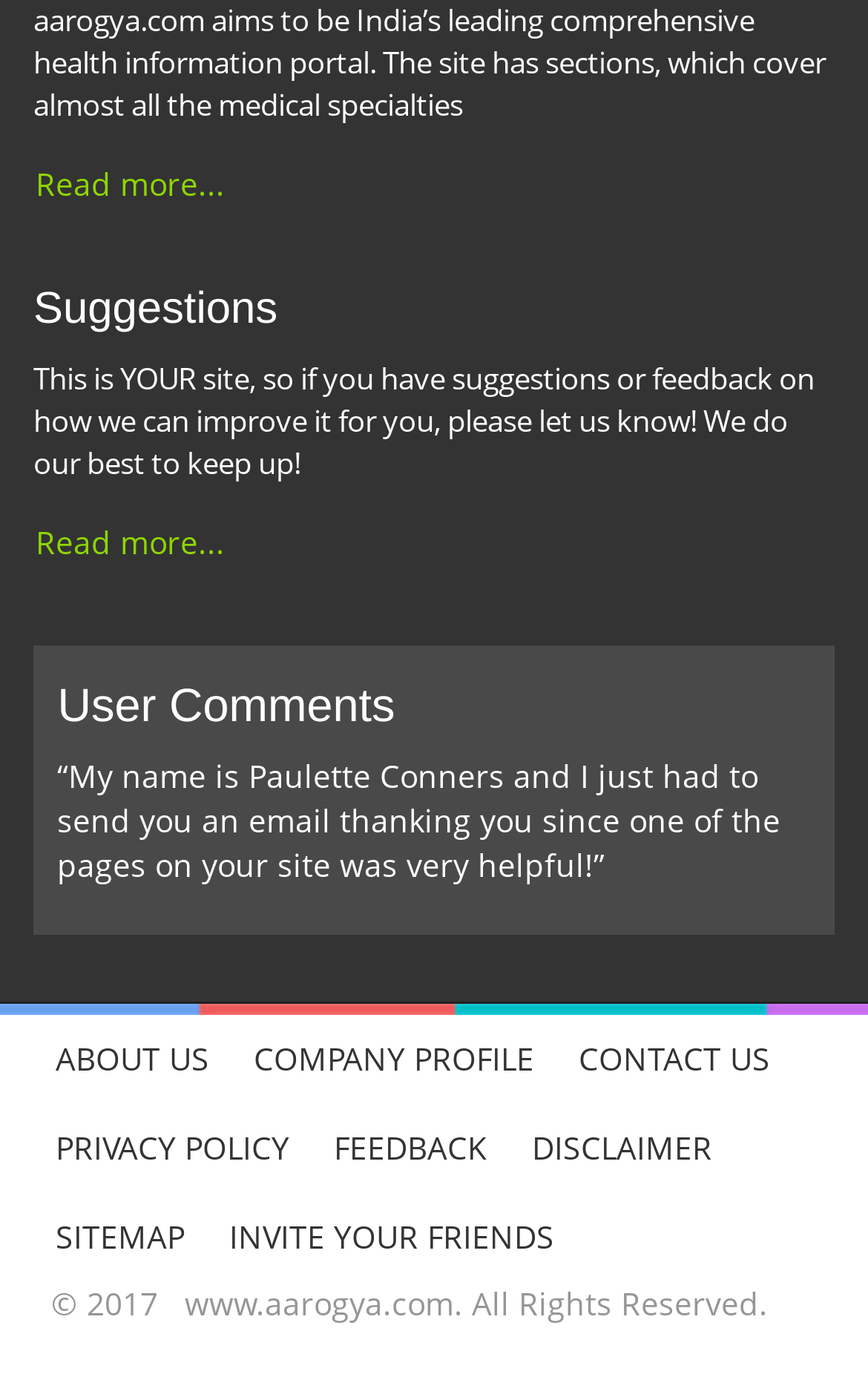Answer the question below using just one word or a short phrase: 
What is the website's tagline?

YOUR site